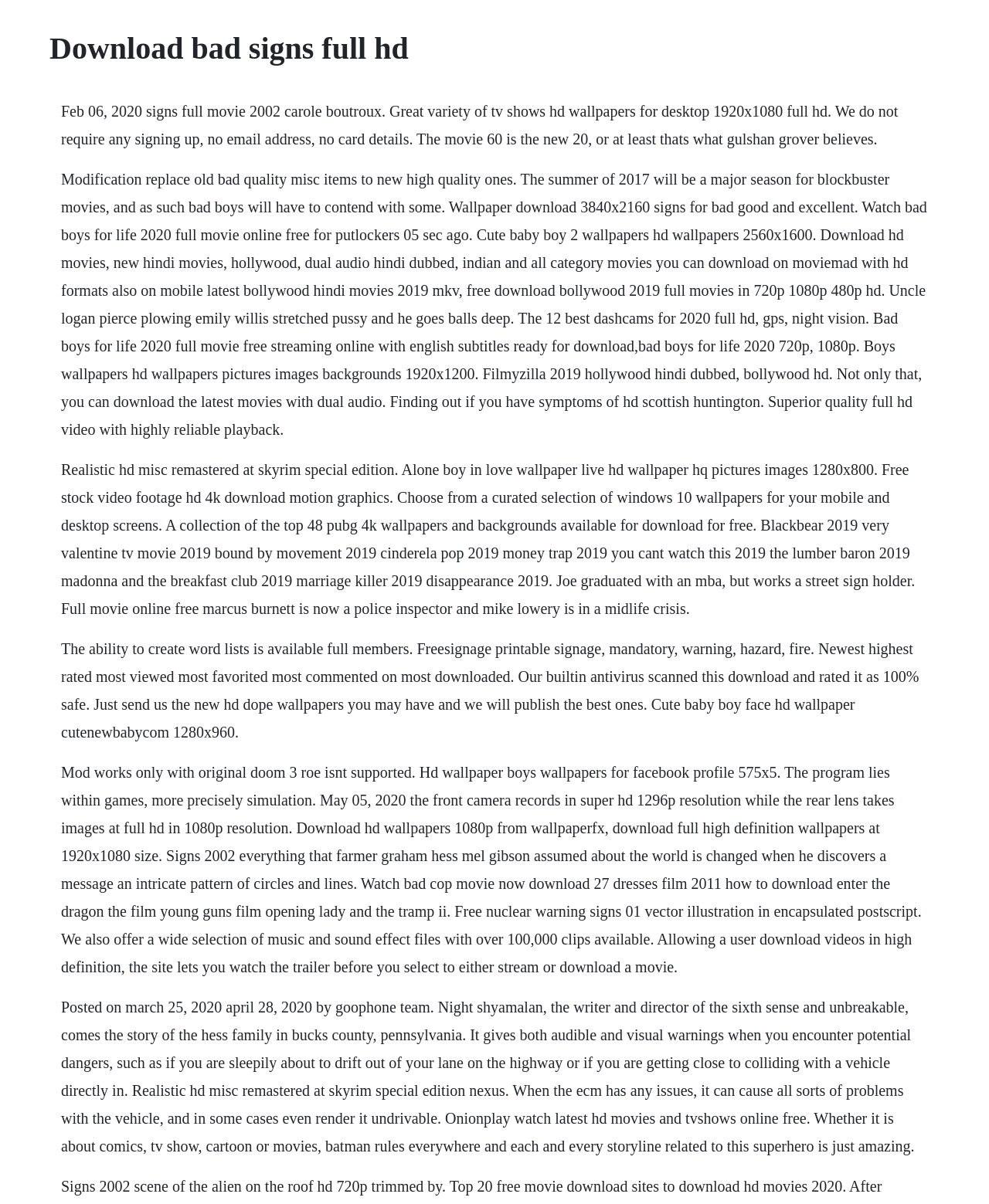What type of files are available for download?
Please answer the question as detailed as possible.

The webpage mentions 'download hd movies', 'download full high definition wallpapers', and 'download videos in high definition', indicating that both movies and wallpapers are available for download.